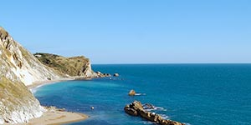What is the purpose of the seaside retreat?
Please look at the screenshot and answer using one word or phrase.

respite